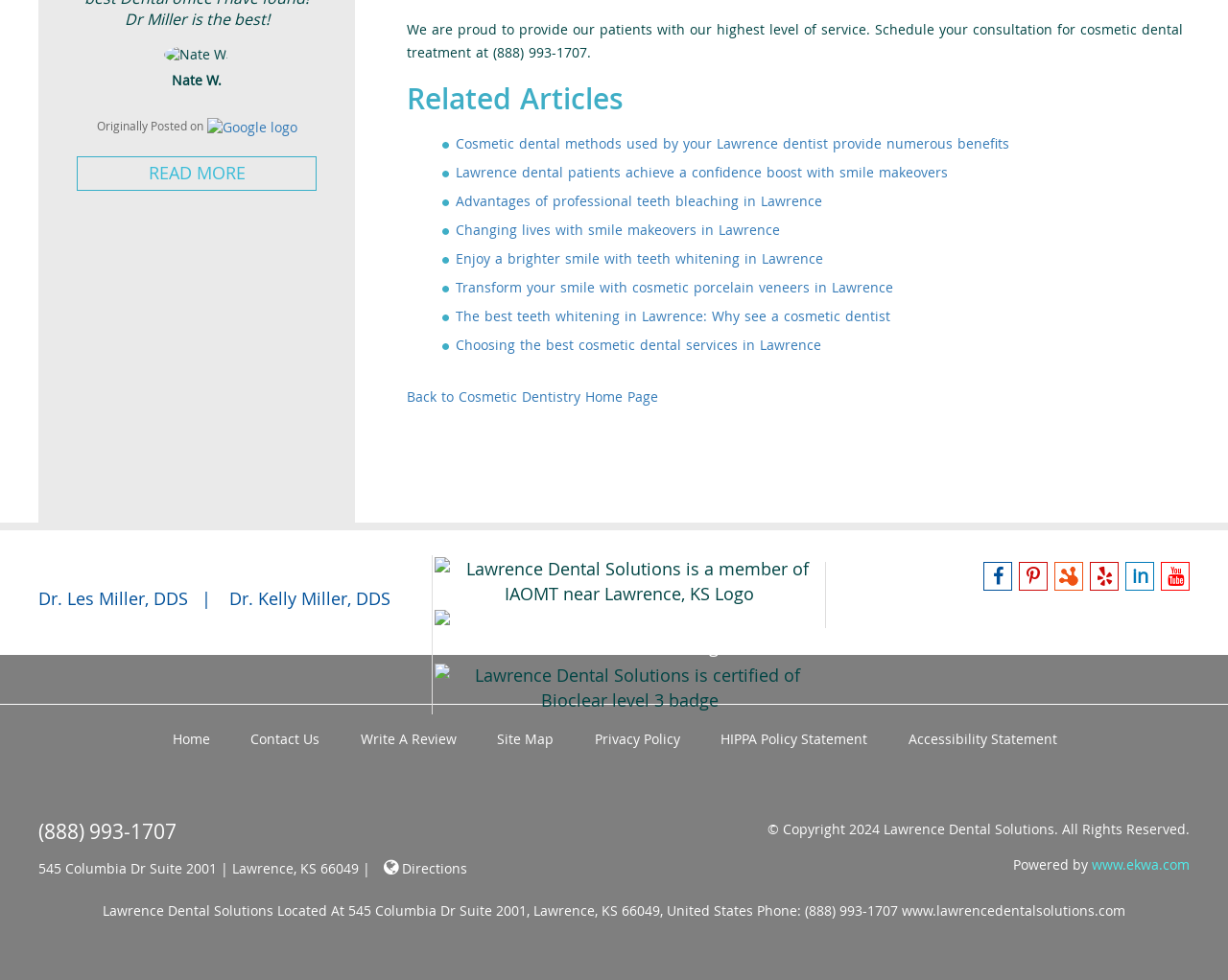What is the phone number to schedule a consultation?
Use the information from the image to give a detailed answer to the question.

The phone number to schedule a consultation can be found at the top of the webpage, in the static text element that says 'Schedule your consultation for cosmetic dental treatment at (888) 993-1707.'